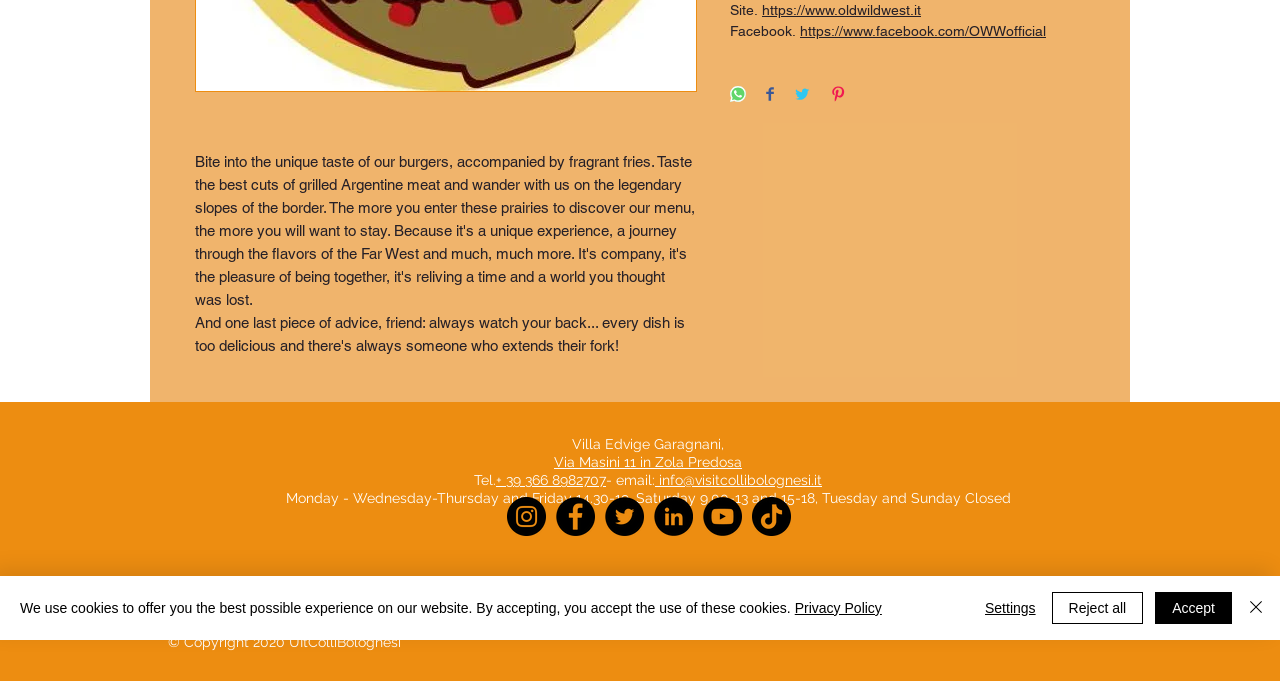Provide the bounding box coordinates of the HTML element described by the text: "Privacy Policy". The coordinates should be in the format [left, top, right, bottom] with values between 0 and 1.

[0.47, 0.878, 0.542, 0.902]